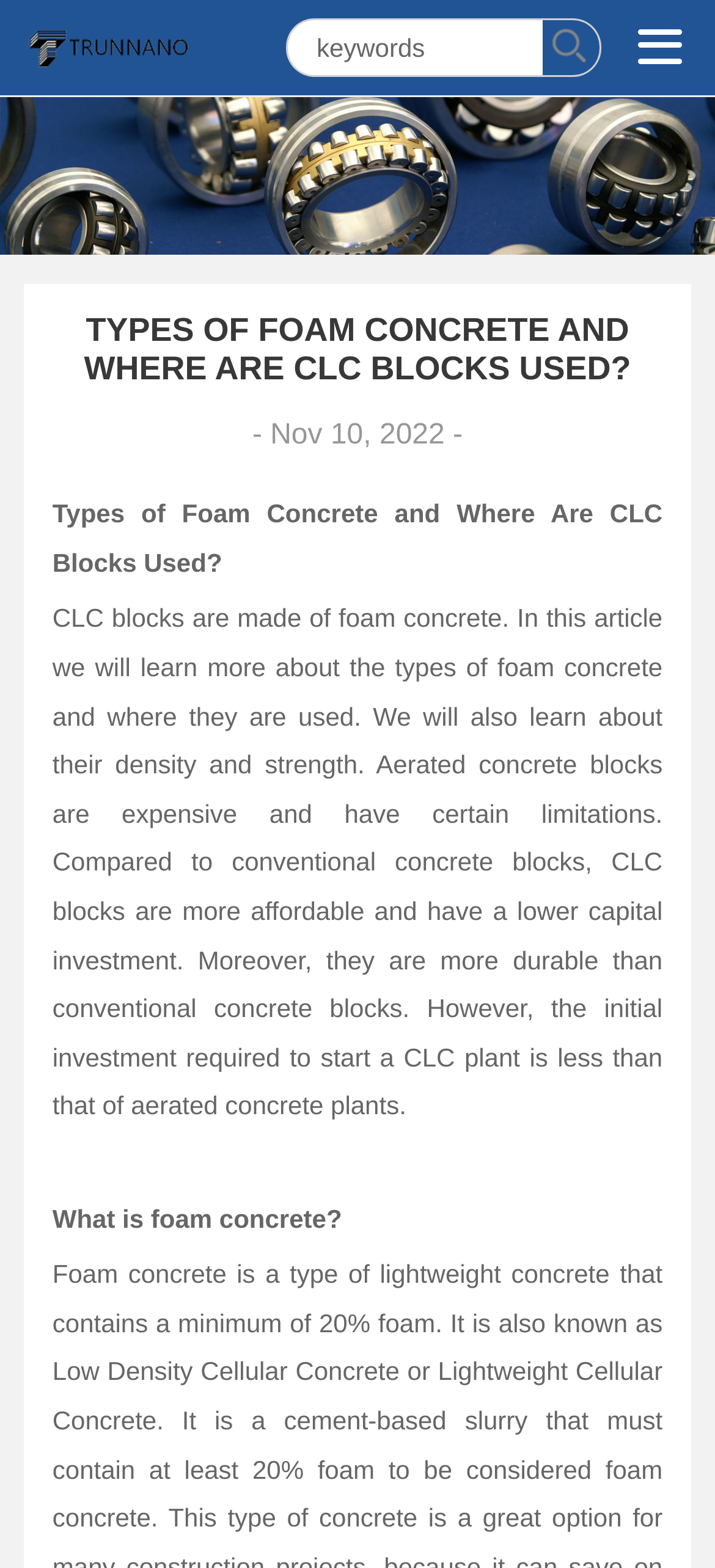Locate the primary headline on the webpage and provide its text.

TYPES OF FOAM CONCRETE AND WHERE ARE CLC BLOCKS USED?